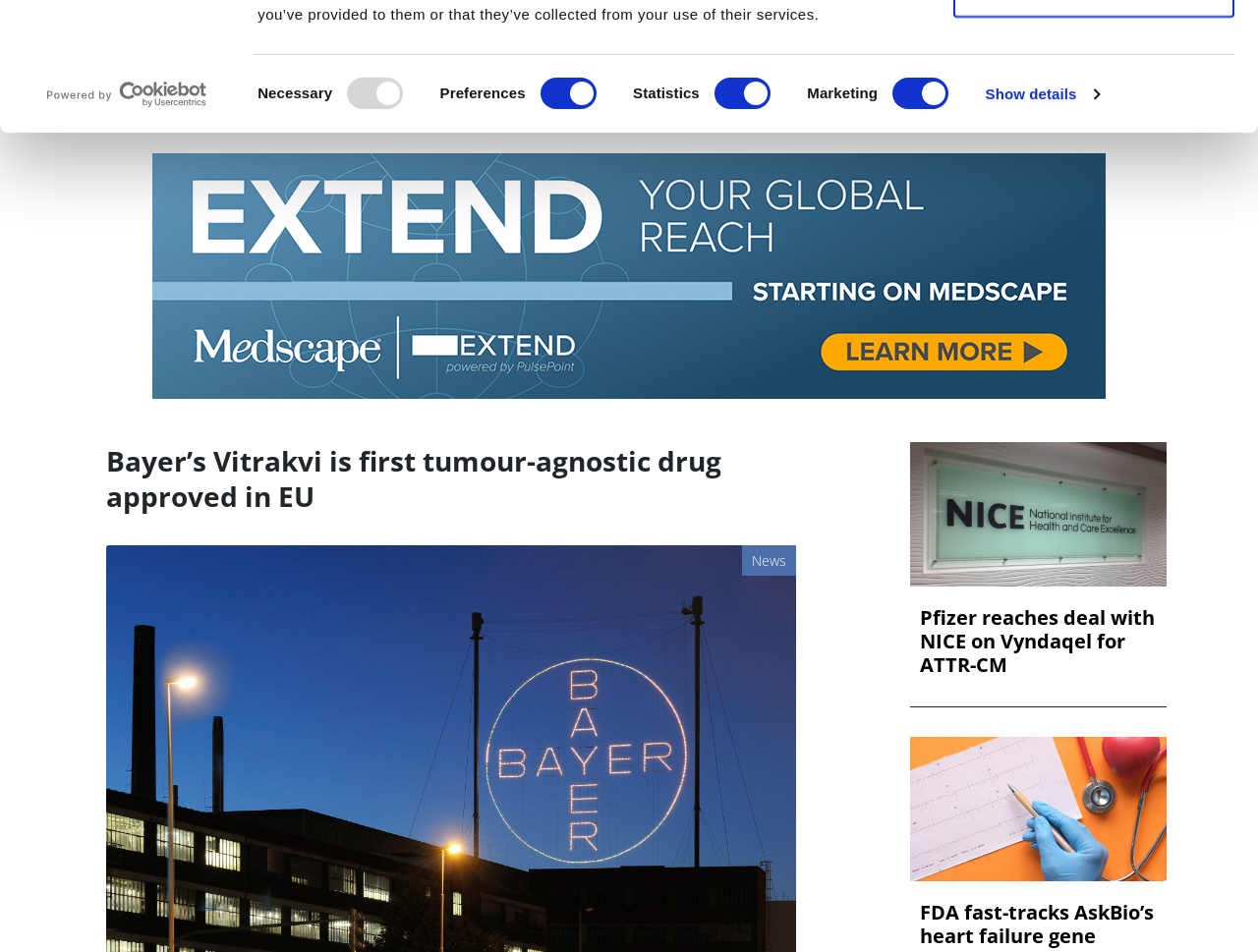Determine the bounding box coordinates in the format (top-left x, top-left y, bottom-right x, bottom-right y). Ensure all values are floating point numbers between 0 and 1. Identify the bounding box of the UI element described by: Powered by Cookiebot

[0.032, 0.217, 0.169, 0.248]